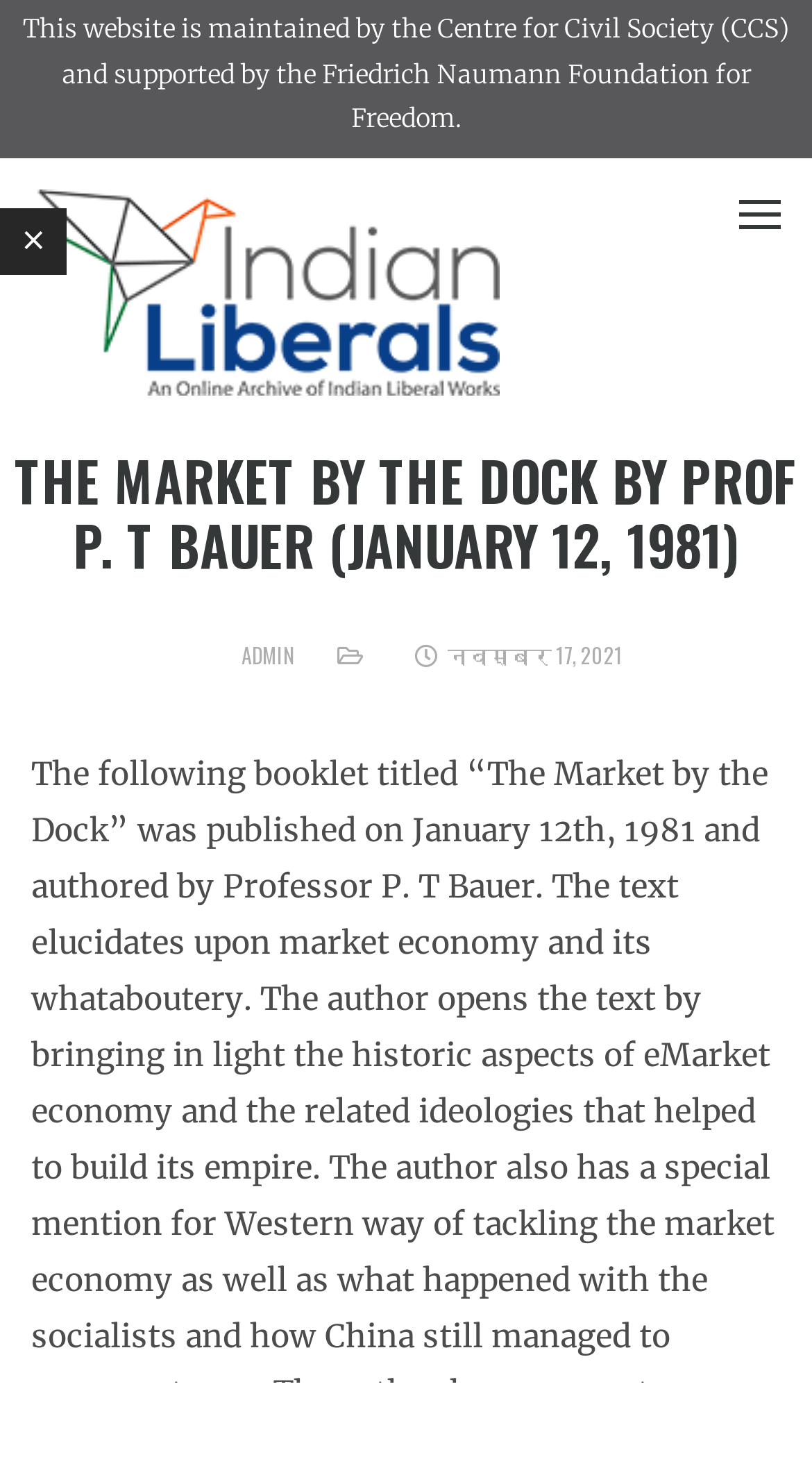What is the title of the book mentioned on the webpage?
Examine the image closely and answer the question with as much detail as possible.

The title of the book can be found in the static text element 'THE MARKET BY THE DOCK BY PROF P. T BAUER (JANUARY 12, 1981)' which is located in the middle of the webpage.